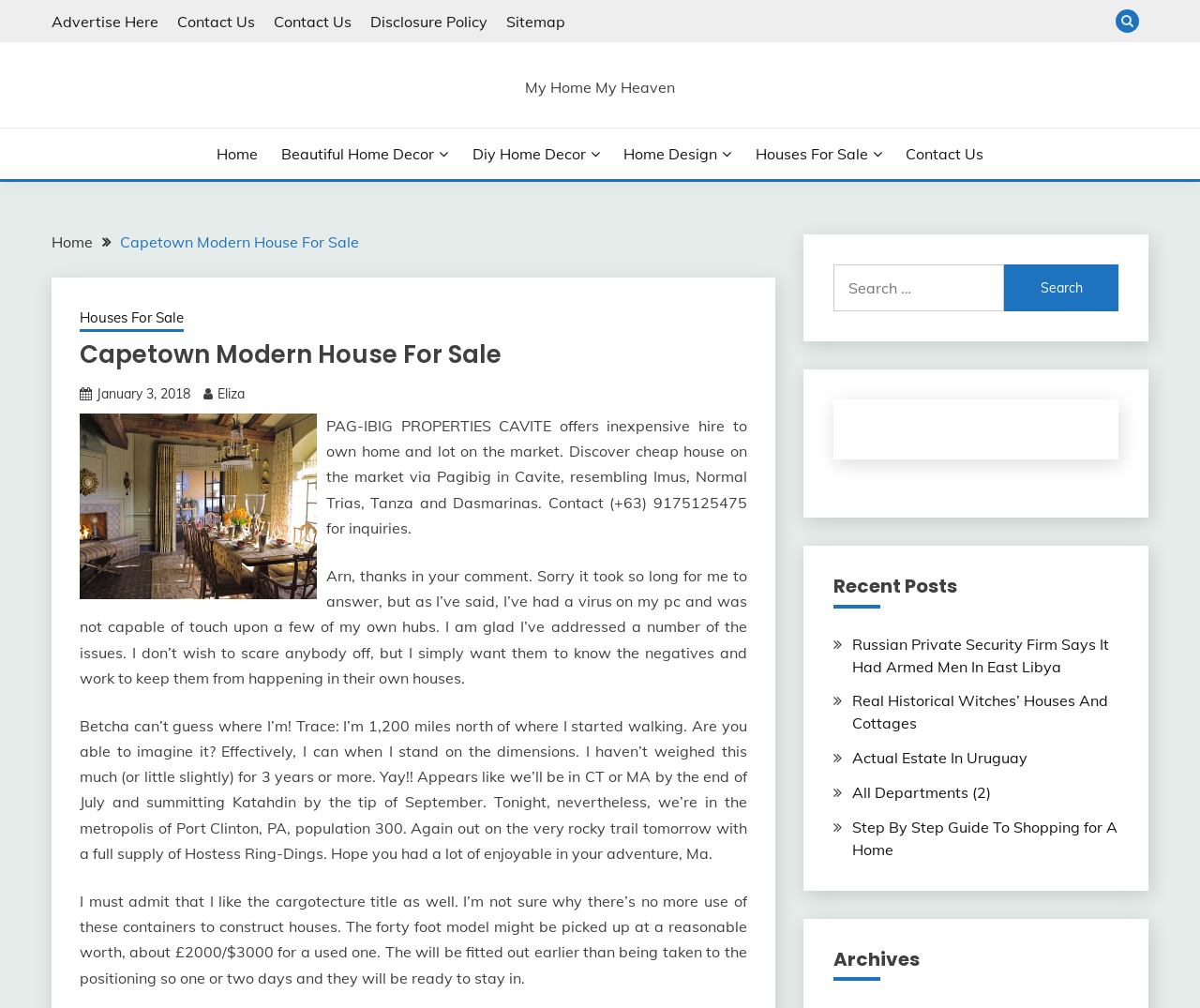Answer the question with a brief word or phrase:
What is the location of the houses for sale?

Cavite